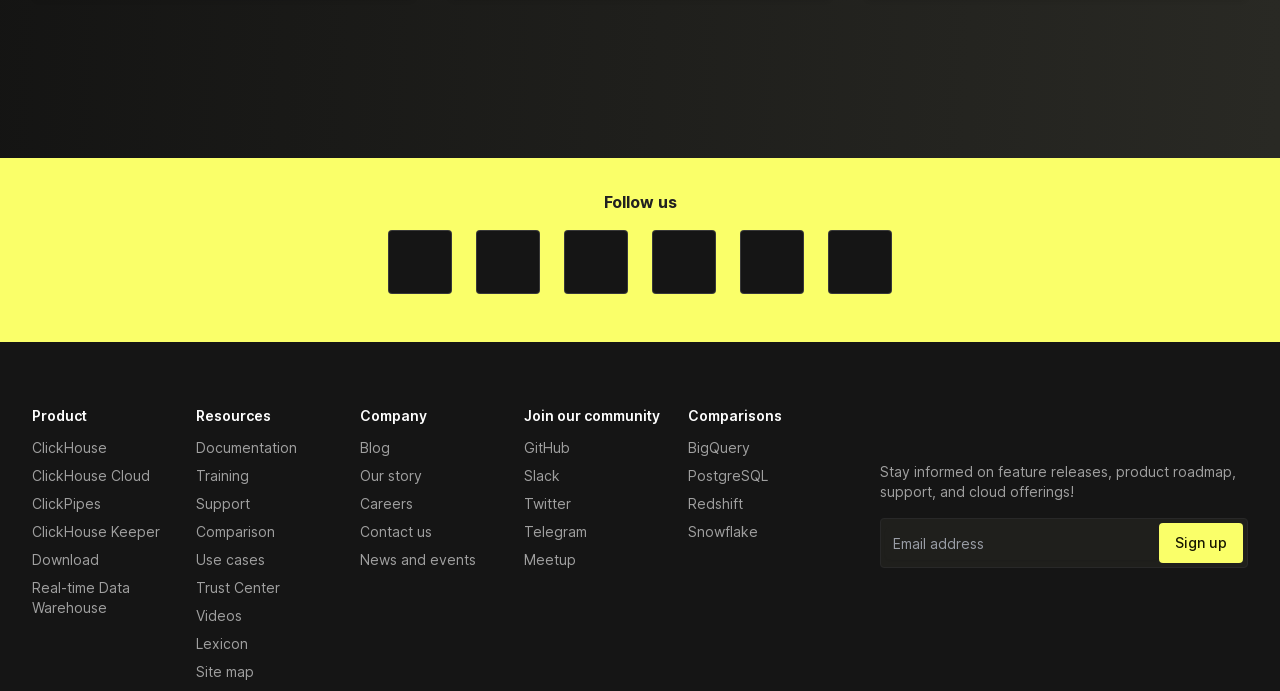Extract the bounding box of the UI element described as: "Careers".

[0.281, 0.716, 0.323, 0.745]